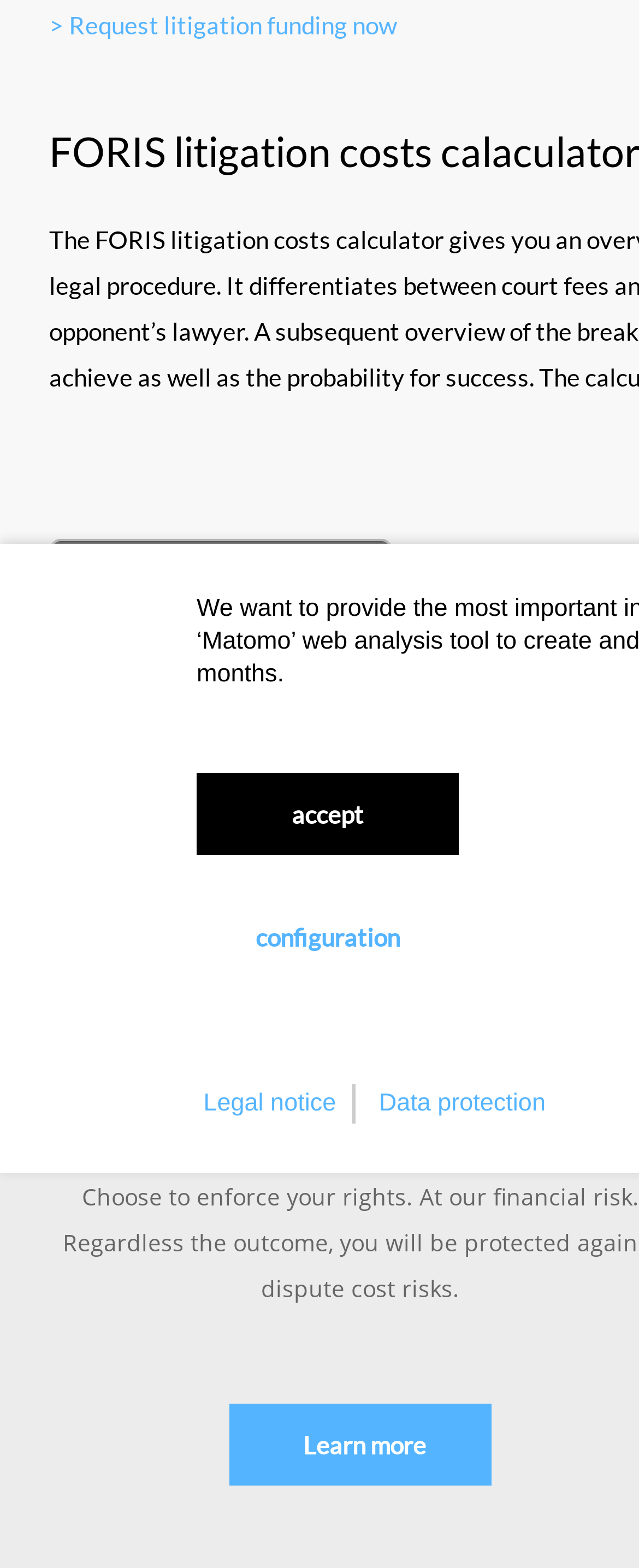Please provide the bounding box coordinates for the element that needs to be clicked to perform the following instruction: "Save Job". The coordinates should be given as four float numbers between 0 and 1, i.e., [left, top, right, bottom].

None